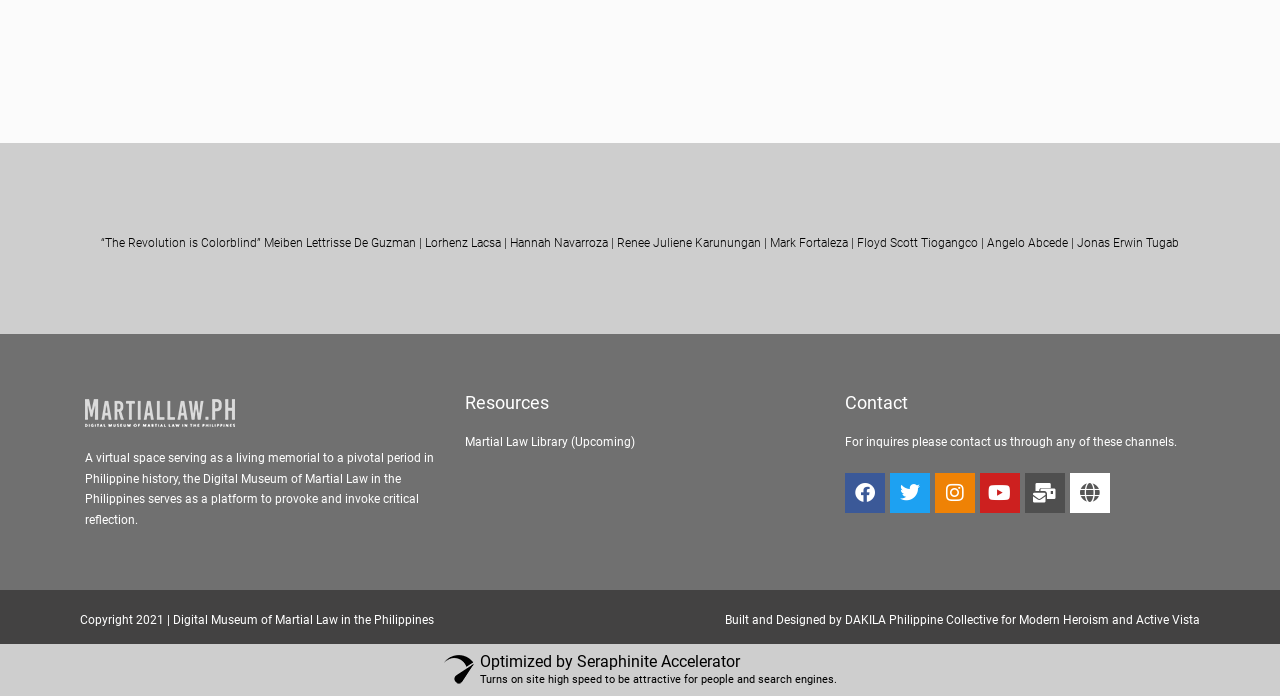What is the name of the virtual space?
Look at the image and answer the question using a single word or phrase.

Digital Museum of Martial Law in the Philippines